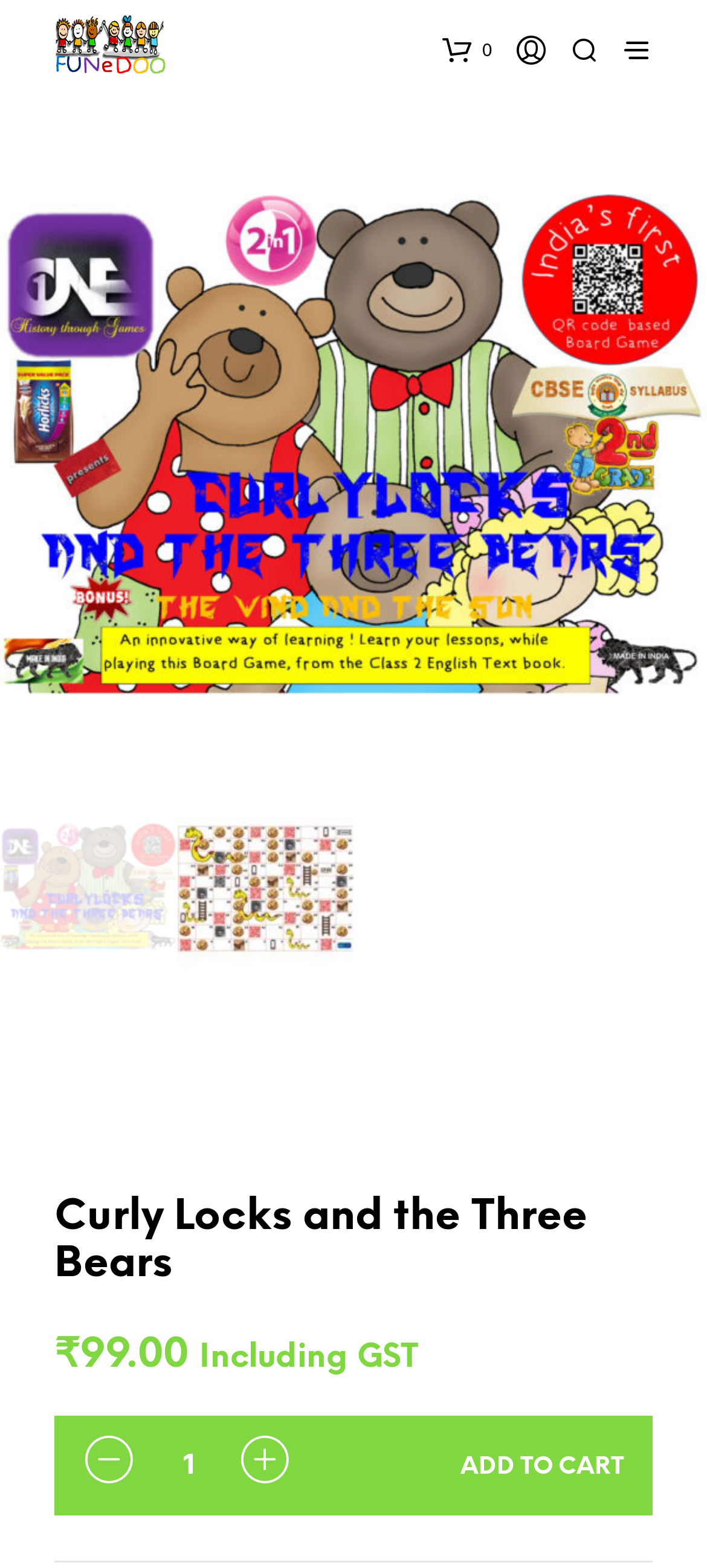What is the minimum quantity that can be ordered?
Please analyze the image and answer the question with as much detail as possible.

I found the minimum quantity that can be ordered by looking at the spinbutton element labeled 'QUANTITY'. The valuemin attribute of this element is 1, indicating that the minimum quantity that can be ordered is 1.